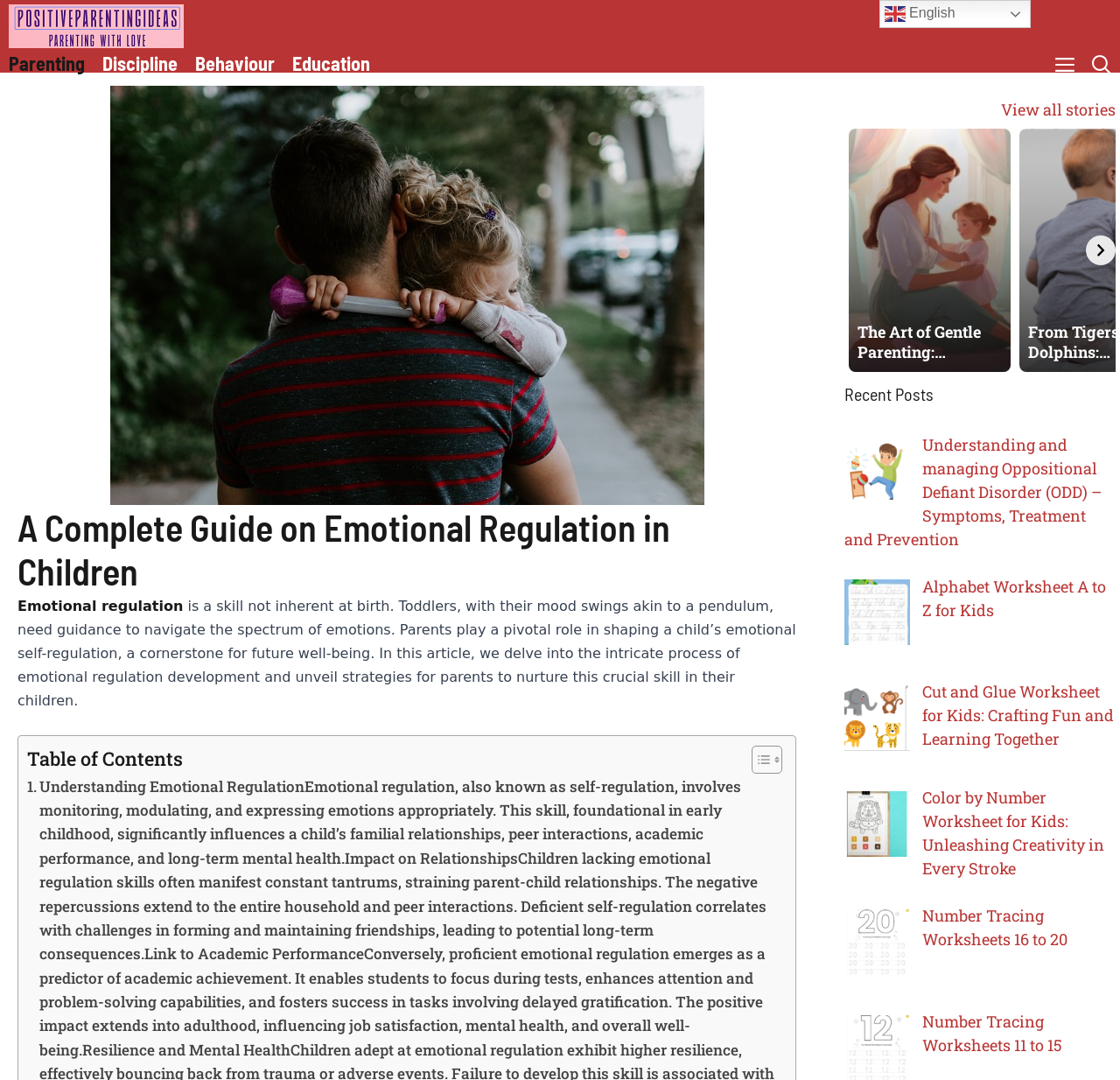Articulate a detailed summary of the webpage's content and design.

This webpage is a comprehensive guide on emotional regulation in children, provided by PositiveParentingIdeas. At the top, there is a banner with the site's logo and a navigation menu with links to various topics such as Parenting, Discipline, Behaviour, and Education. On the top right, there are two buttons: "Open search" and "Open Off-Canvas Panel".

Below the navigation menu, there is a large image related to the article, accompanied by a heading that reads "A Complete Guide on Emotional Regulation in Children". This is followed by a brief introduction to the topic, which explains that emotional regulation is a skill that needs to be developed in children and that parents play a crucial role in shaping their child's emotional self-regulation.

To the right of the introduction, there is a table of contents with a toggle button. The main content of the article is divided into sections, which are not explicitly mentioned in the accessibility tree.

On the right side of the page, there is a complementary section that displays a list of recent posts, including articles on topics such as Oppositional Defiant Disorder, alphabet worksheets, and color-by-number worksheets. Each post is accompanied by a thumbnail image and a brief description.

At the bottom of the page, there are links to view all stories and to navigate to the previous or next page. The language of the page can be changed to English, as indicated by a flag icon on the top right.